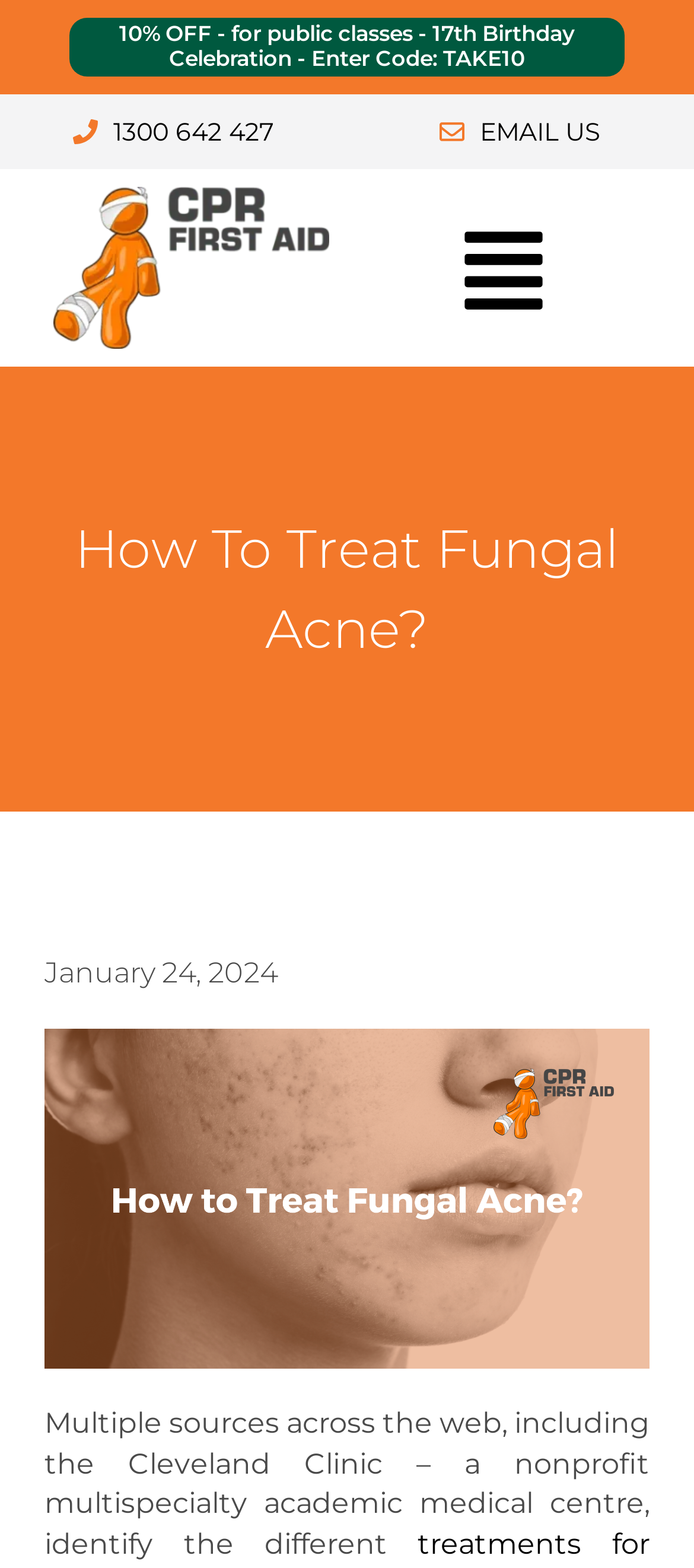Respond to the question with just a single word or phrase: 
What is the phone number to contact?

1300 642 427